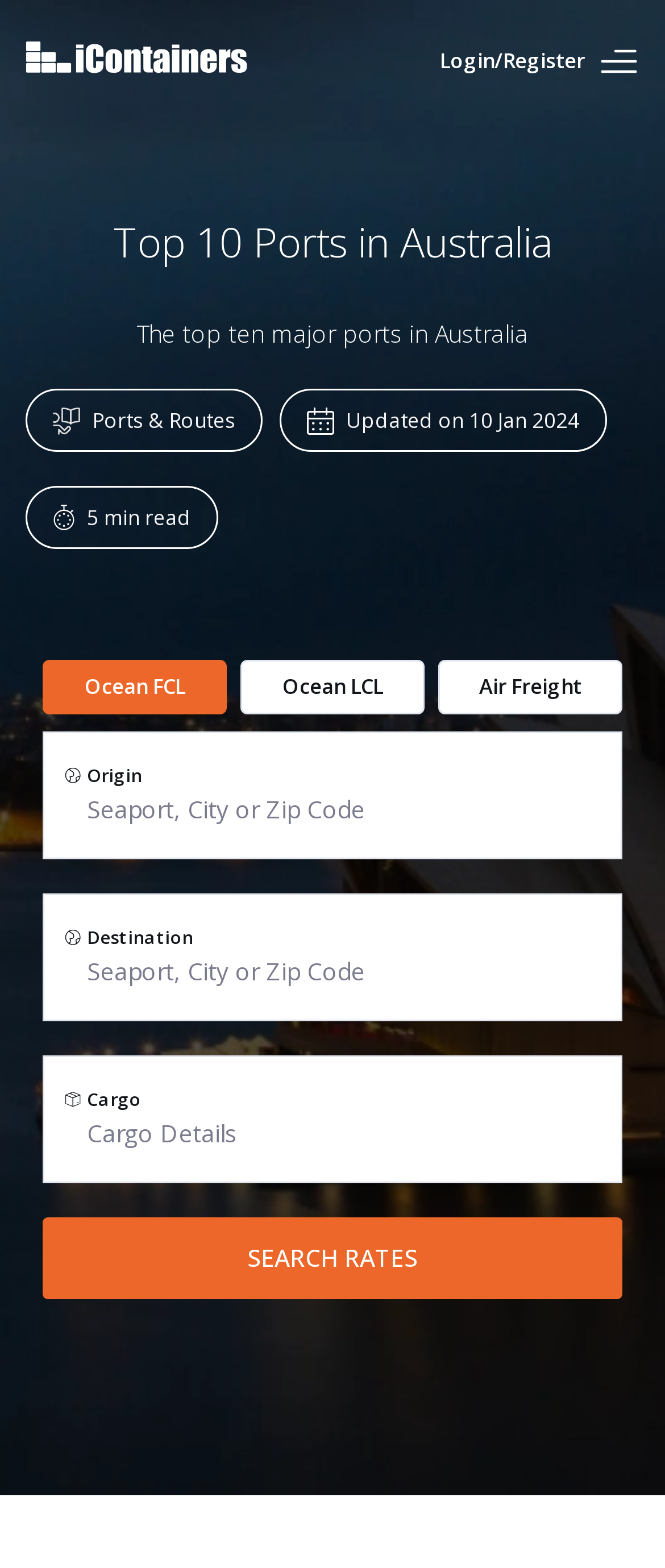Based on the element description OriginDestinationCargoSearch Rates, identify the bounding box of the UI element in the given webpage screenshot. The coordinates should be in the format (top-left x, top-left y, bottom-right x, bottom-right y) and must be between 0 and 1.

[0.038, 0.456, 0.962, 0.839]